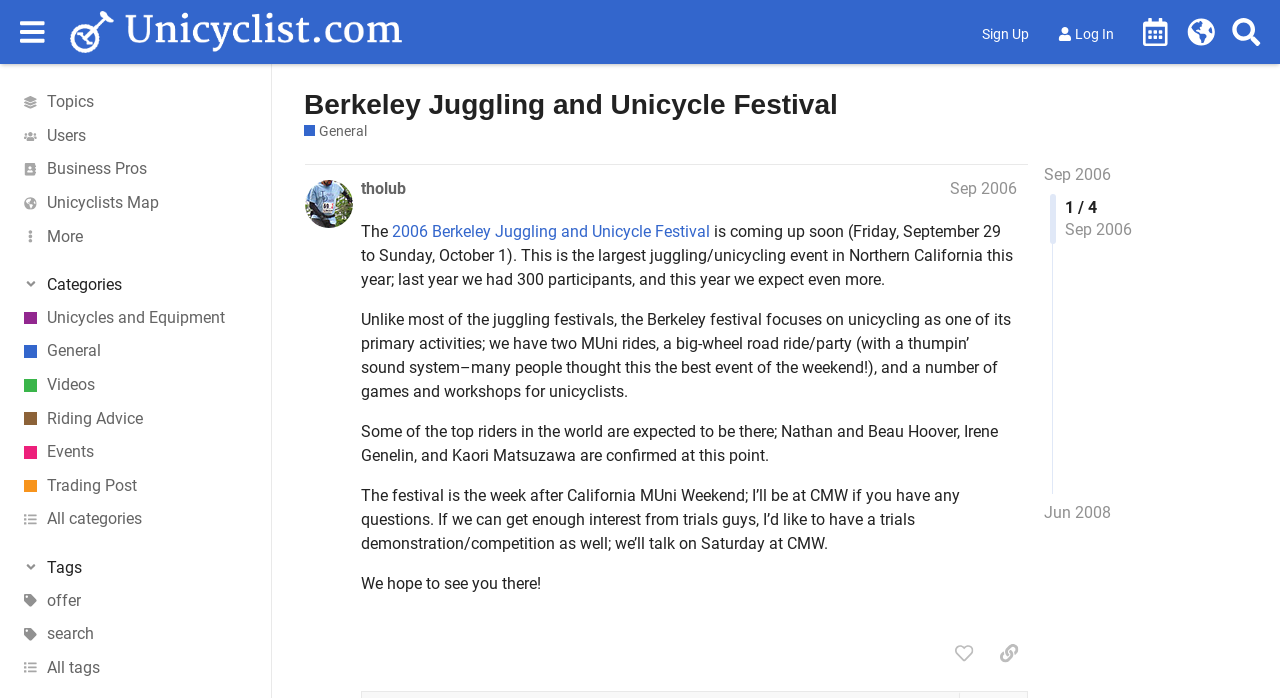Please determine the bounding box of the UI element that matches this description: General. The coordinates should be given as (top-left x, top-left y, bottom-right x, bottom-right y), with all values between 0 and 1.

[0.238, 0.174, 0.287, 0.202]